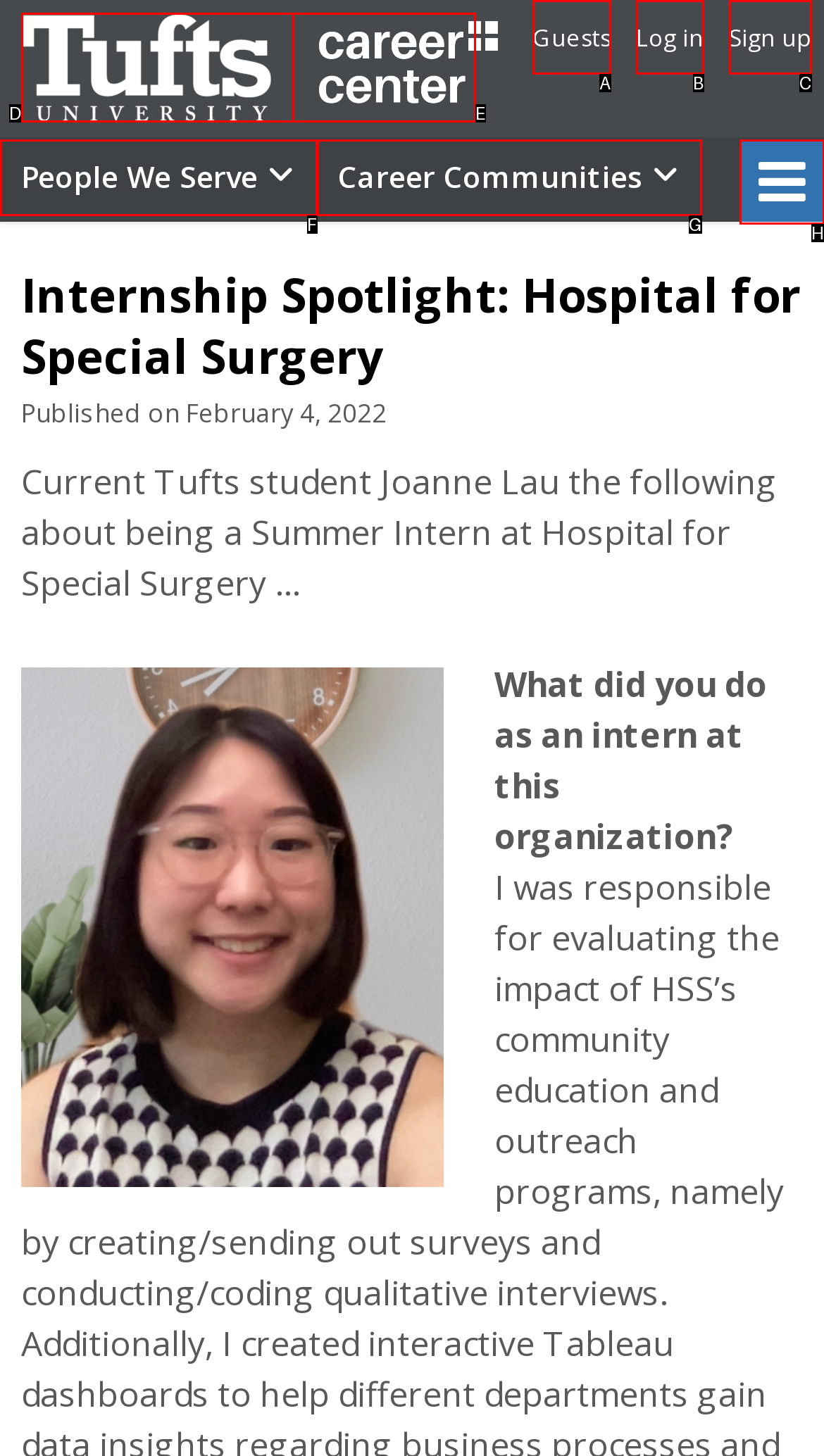Specify which UI element should be clicked to accomplish the task: Read about the Sigma Battle Royale. Answer with the letter of the correct choice.

None